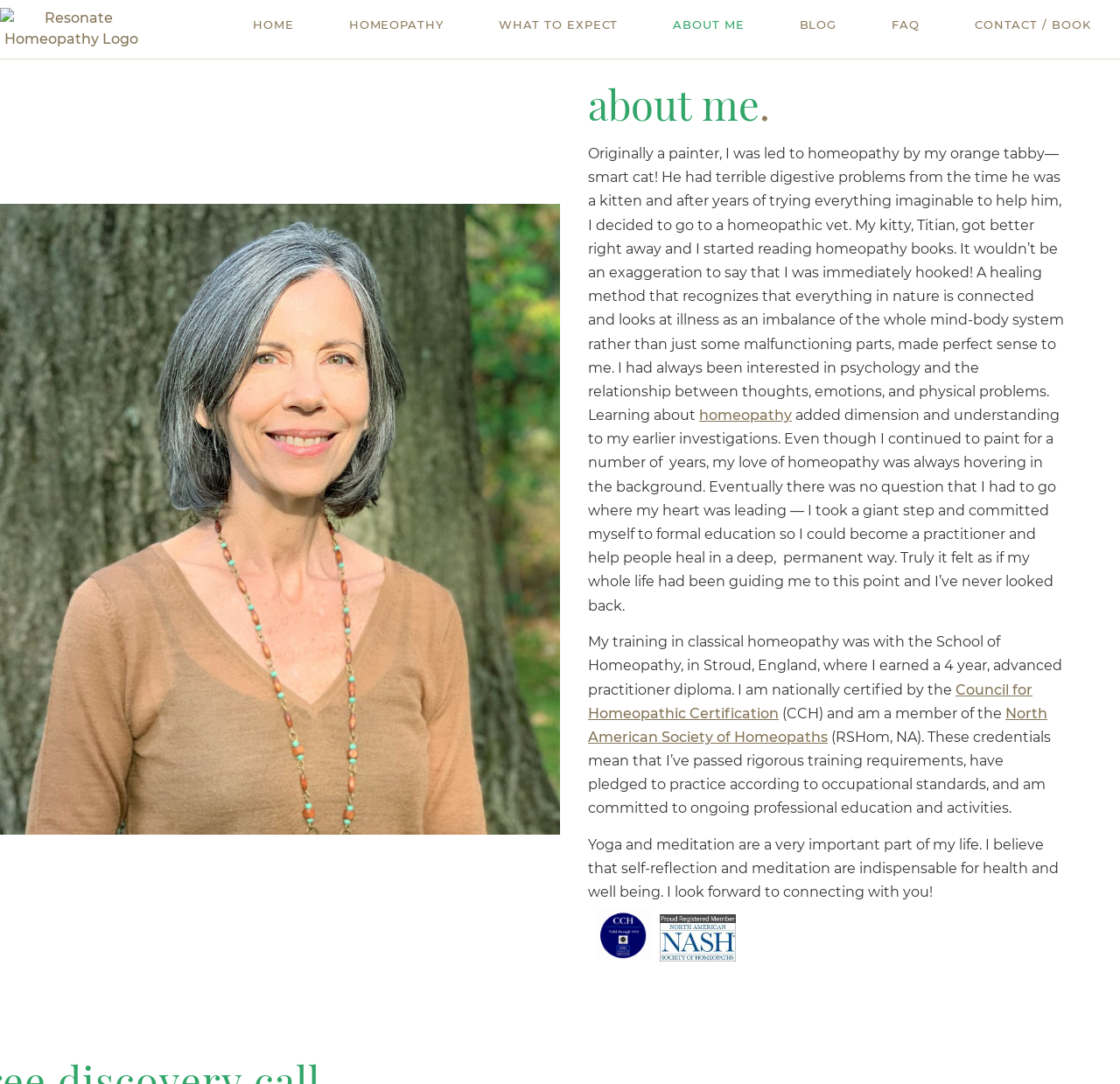Could you highlight the region that needs to be clicked to execute the instruction: "Read about the homeopathic consultant"?

[0.0, 0.188, 0.5, 0.77]